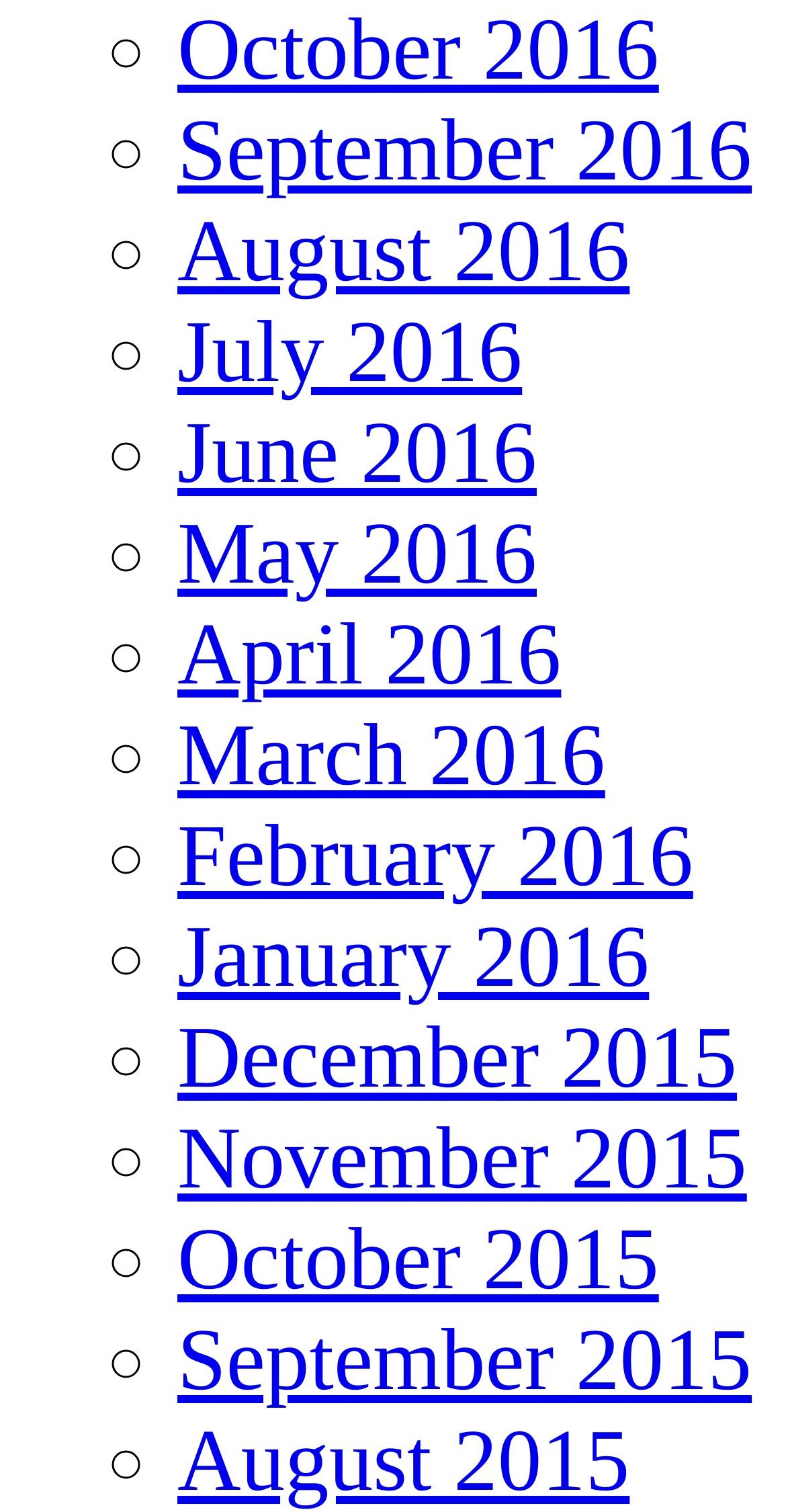What is the earliest month listed?
Please give a detailed and elaborate answer to the question based on the image.

I looked at the list of link elements with month names and found that 'August 2015' has the smallest y1 coordinate value, indicating it is located at the bottom of the list, making it the earliest month listed.